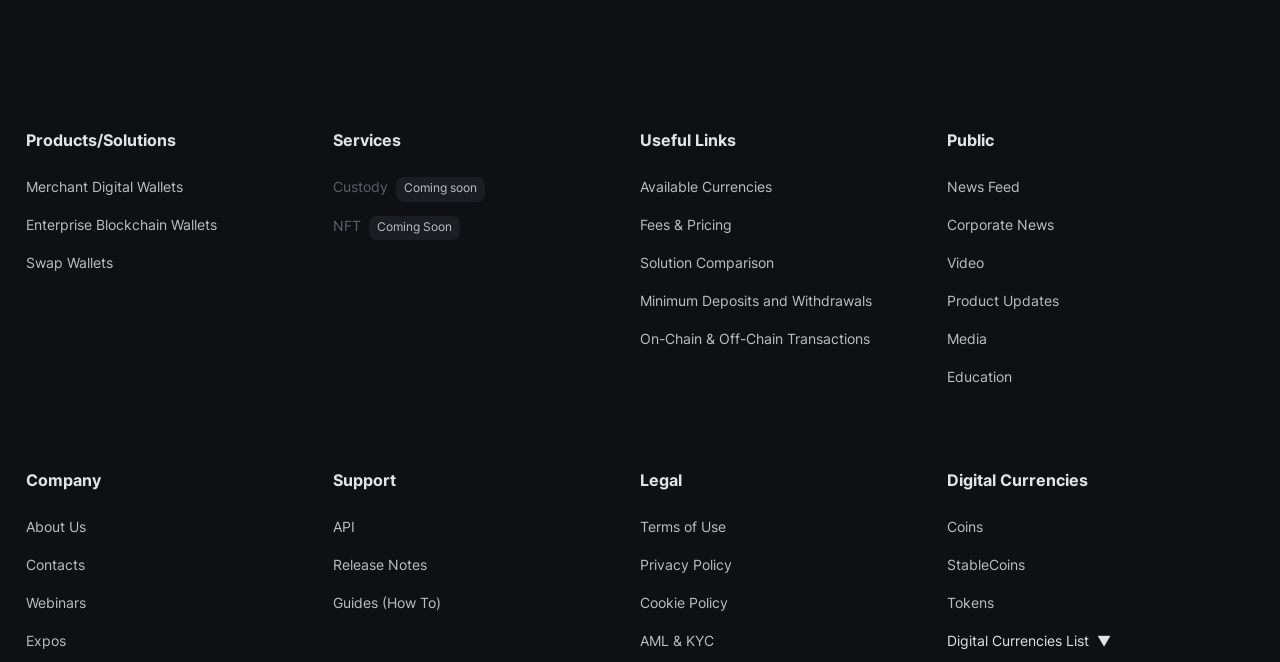Using the information in the image, give a detailed answer to the following question: What are the main categories on this webpage?

By analyzing the webpage structure, I found that the main categories are listed as headings, including 'Products/Solutions', 'Services', 'Useful Links', 'Public', 'Company', 'Support', 'Legal', and 'Digital Currencies'.